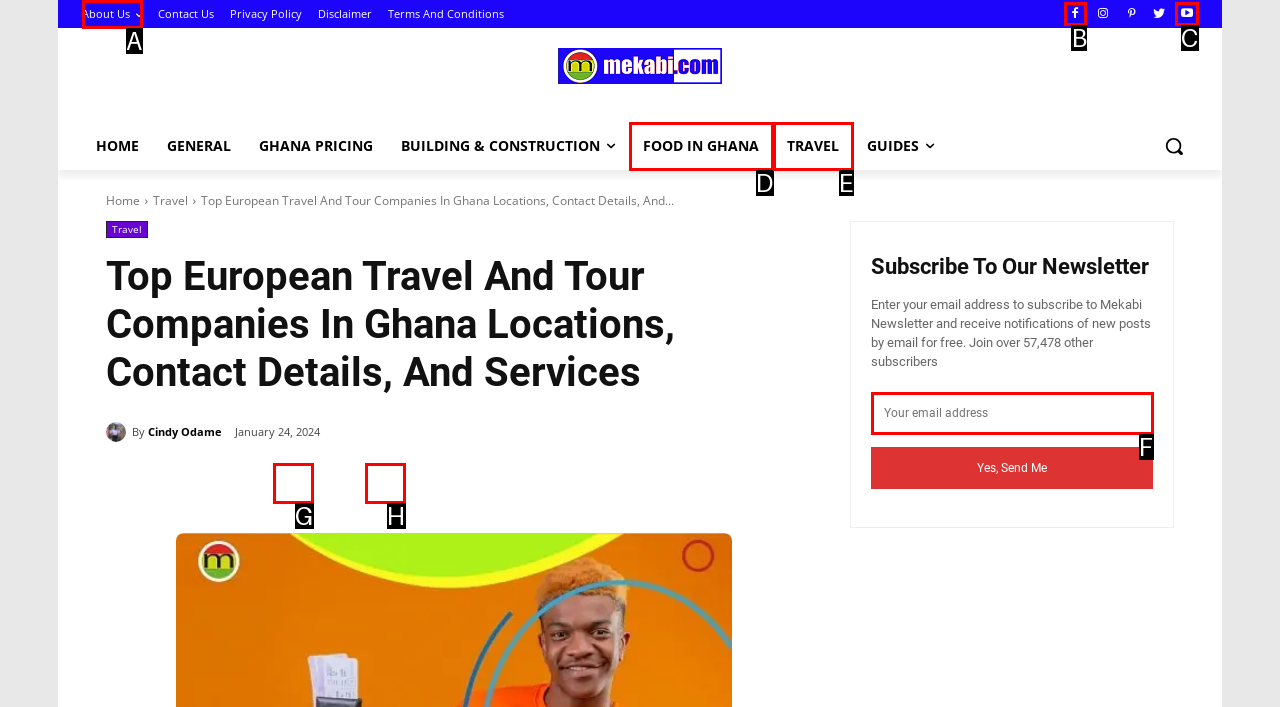Please identify the UI element that matches the description: aria-label="email" name="EMAIL" placeholder="Your email address"
Respond with the letter of the correct option.

F